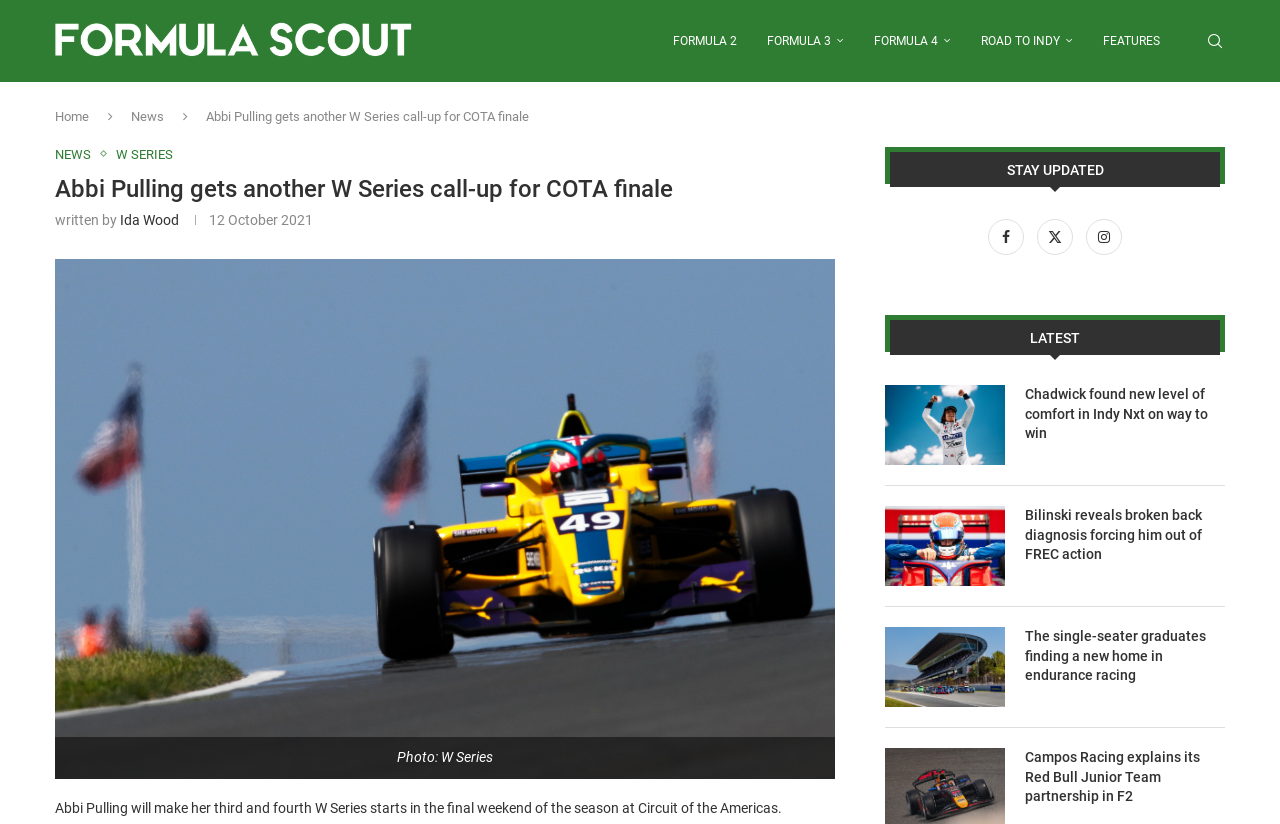What social media platforms are available for staying updated?
Answer the question with a single word or phrase by looking at the picture.

Facebook, Twitter, Instagram